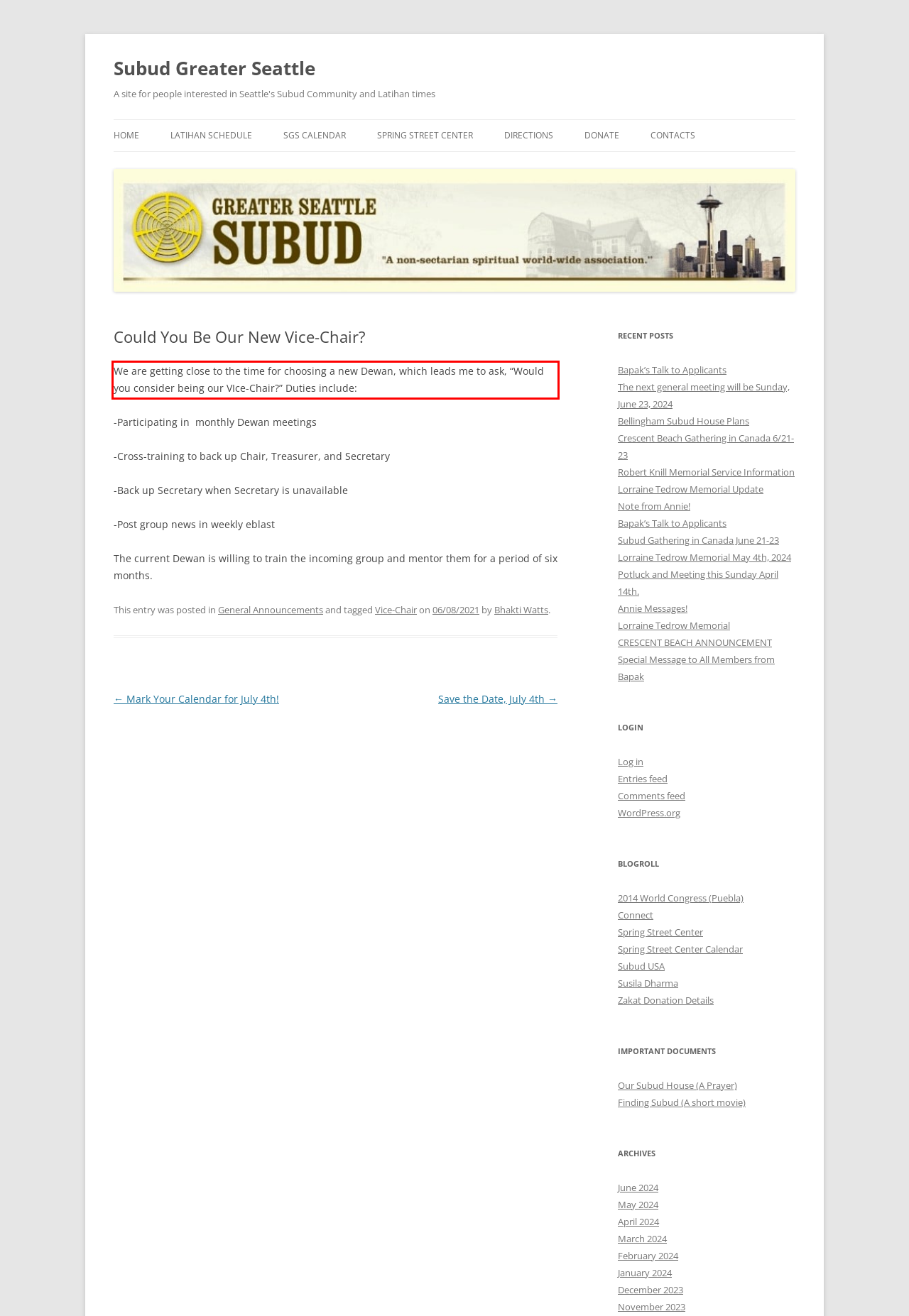Given a webpage screenshot, identify the text inside the red bounding box using OCR and extract it.

We are getting close to the time for choosing a new Dewan, which leads me to ask, “Would you consider being our VIce-Chair?” Duties include: